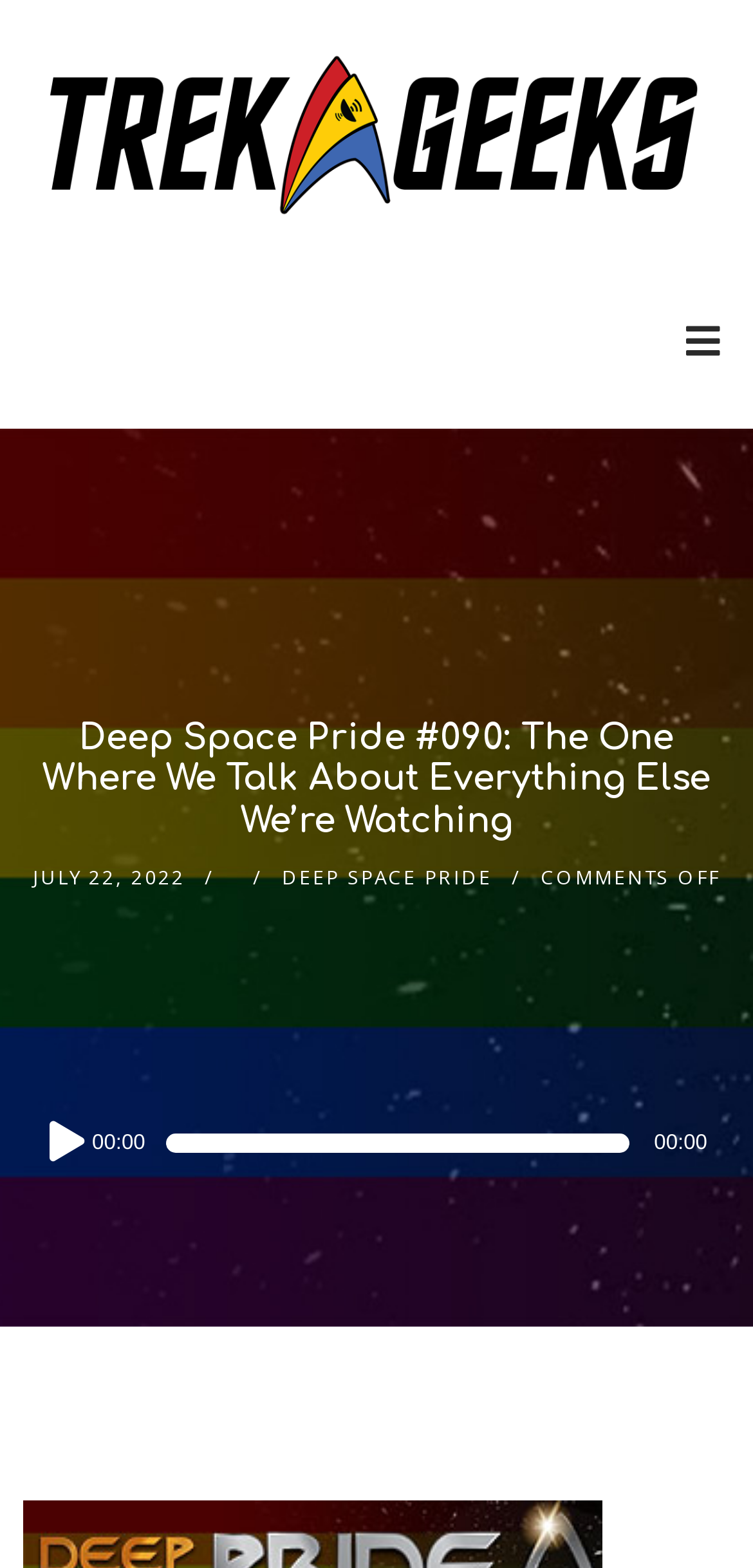Answer in one word or a short phrase: 
What is the name of the podcast?

Deep Space Pride